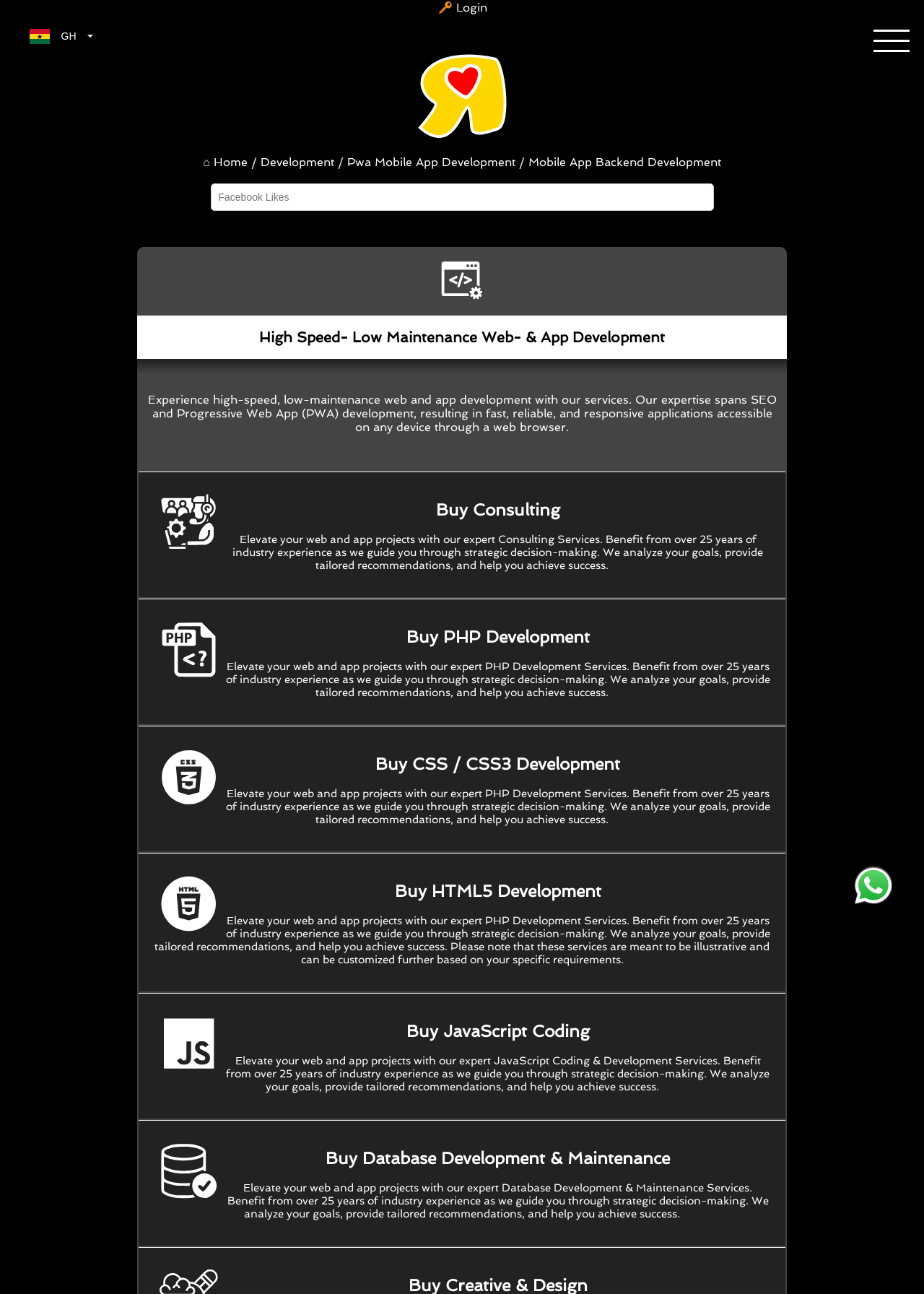Give a concise answer of one word or phrase to the question: 
What is the contact method provided at the bottom of the webpage?

Whatsapp